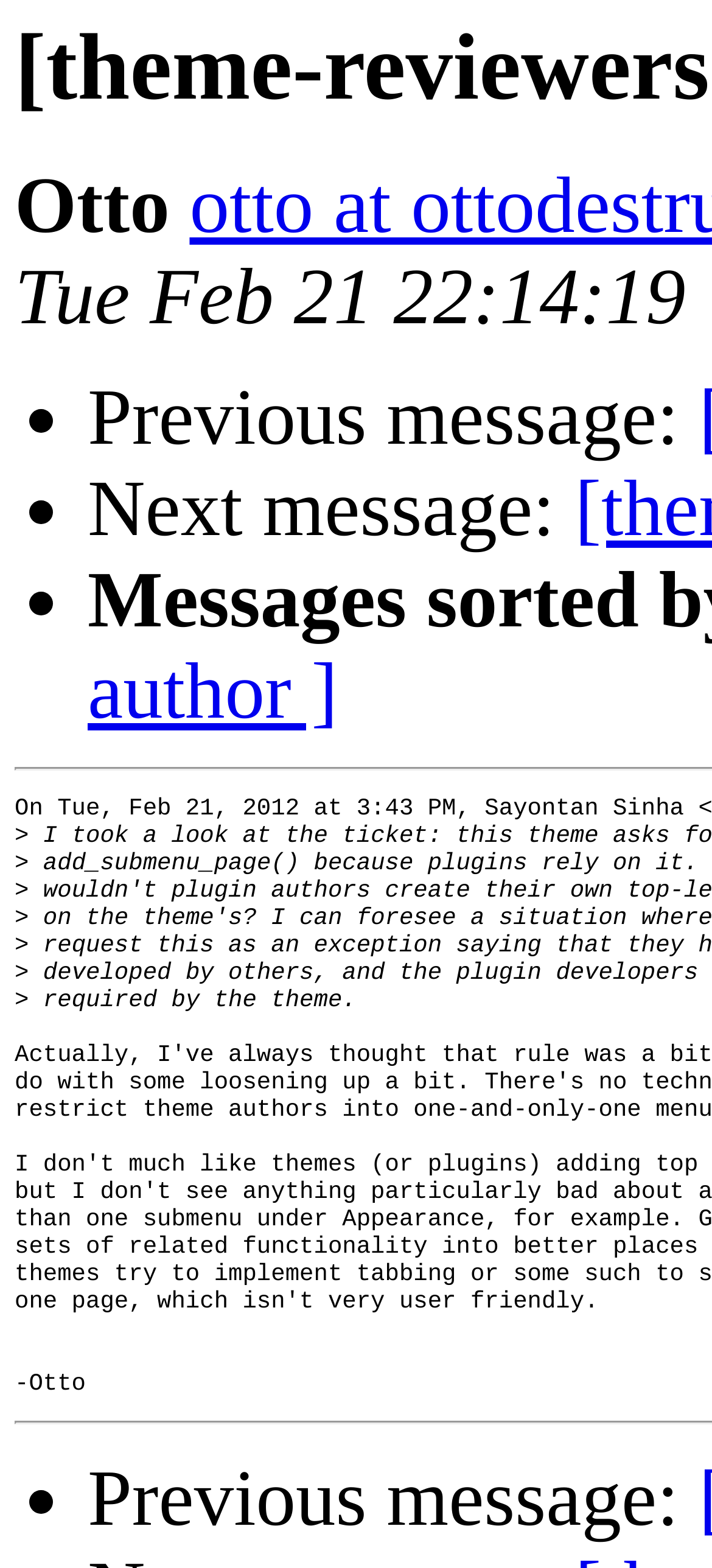Offer a thorough description of the webpage.

The webpage appears to be a discussion or forum page, with a focus on theme reviewers. At the top, there is a prominent display of the name "Otto". Below this, there are three bullet points, each with a brief description: "Previous message:", "Next message:", and another "Previous message:". These bullet points are aligned to the left side of the page.

To the right of the "Otto" display, there is a greater-than symbol (>). Below this, there is a paragraph of text that explains that something is "required by the theme." This text is positioned roughly in the middle of the page.

At the very bottom of the page, there is another bullet point with the description "Previous message:". This is likely a navigation element, allowing users to move through a series of messages or posts.